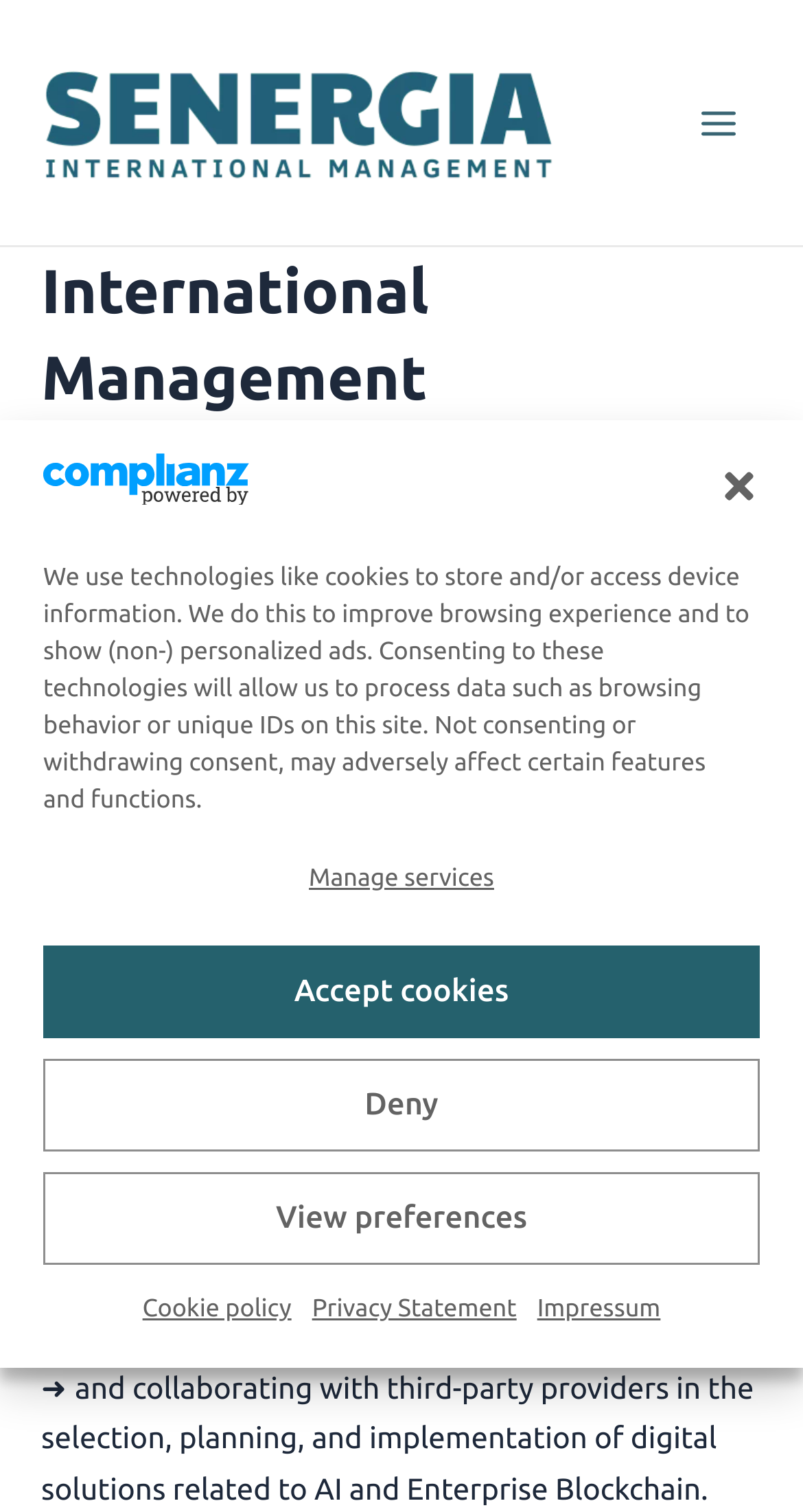Determine the bounding box coordinates for the clickable element required to fulfill the instruction: "Click the Senergia logo". Provide the coordinates as four float numbers between 0 and 1, i.e., [left, top, right, bottom].

[0.051, 0.067, 0.692, 0.09]